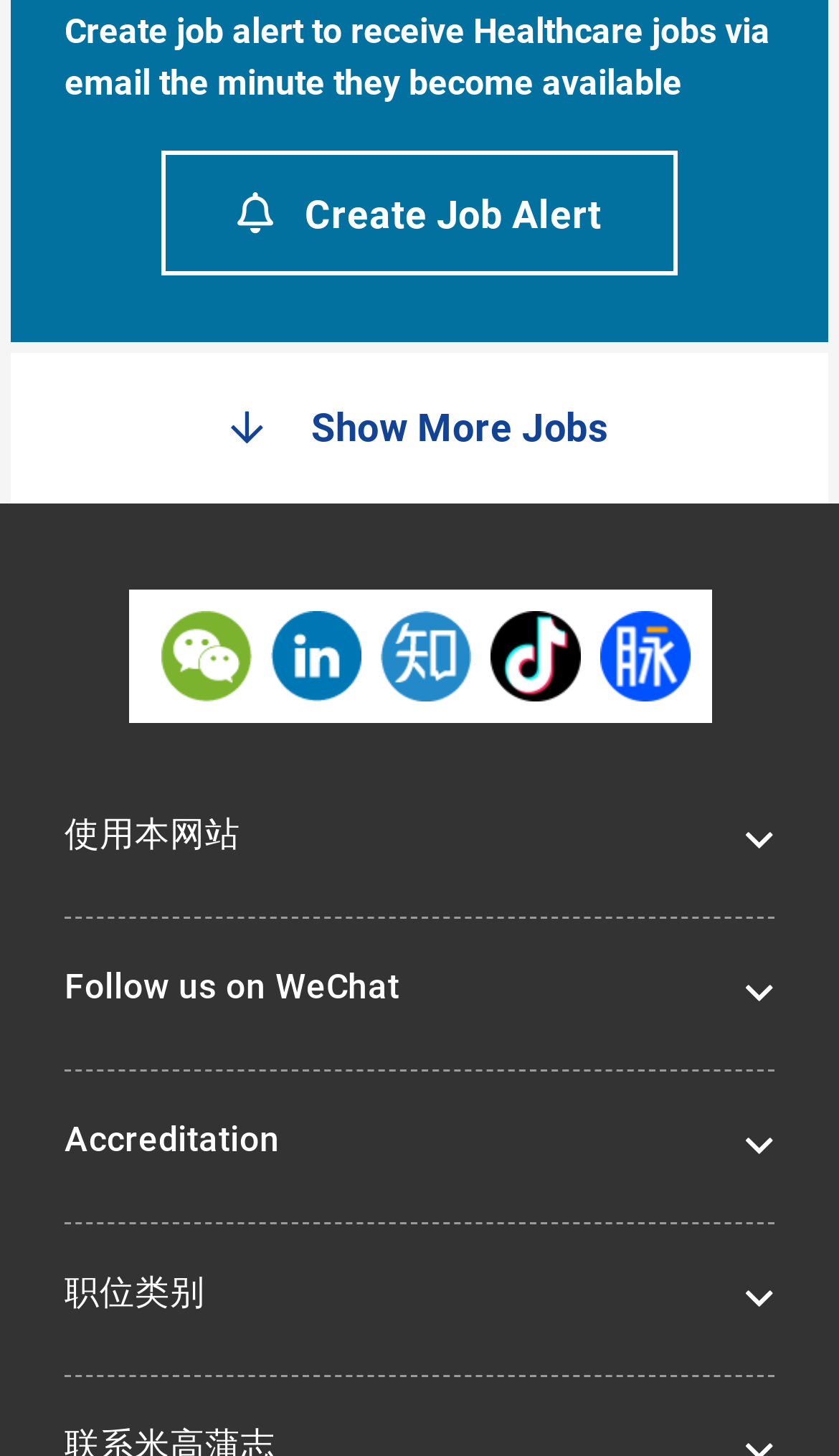Can you identify the bounding box coordinates of the clickable region needed to carry out this instruction: 'View job categories'? The coordinates should be four float numbers within the range of 0 to 1, stated as [left, top, right, bottom].

[0.077, 0.87, 0.923, 0.914]